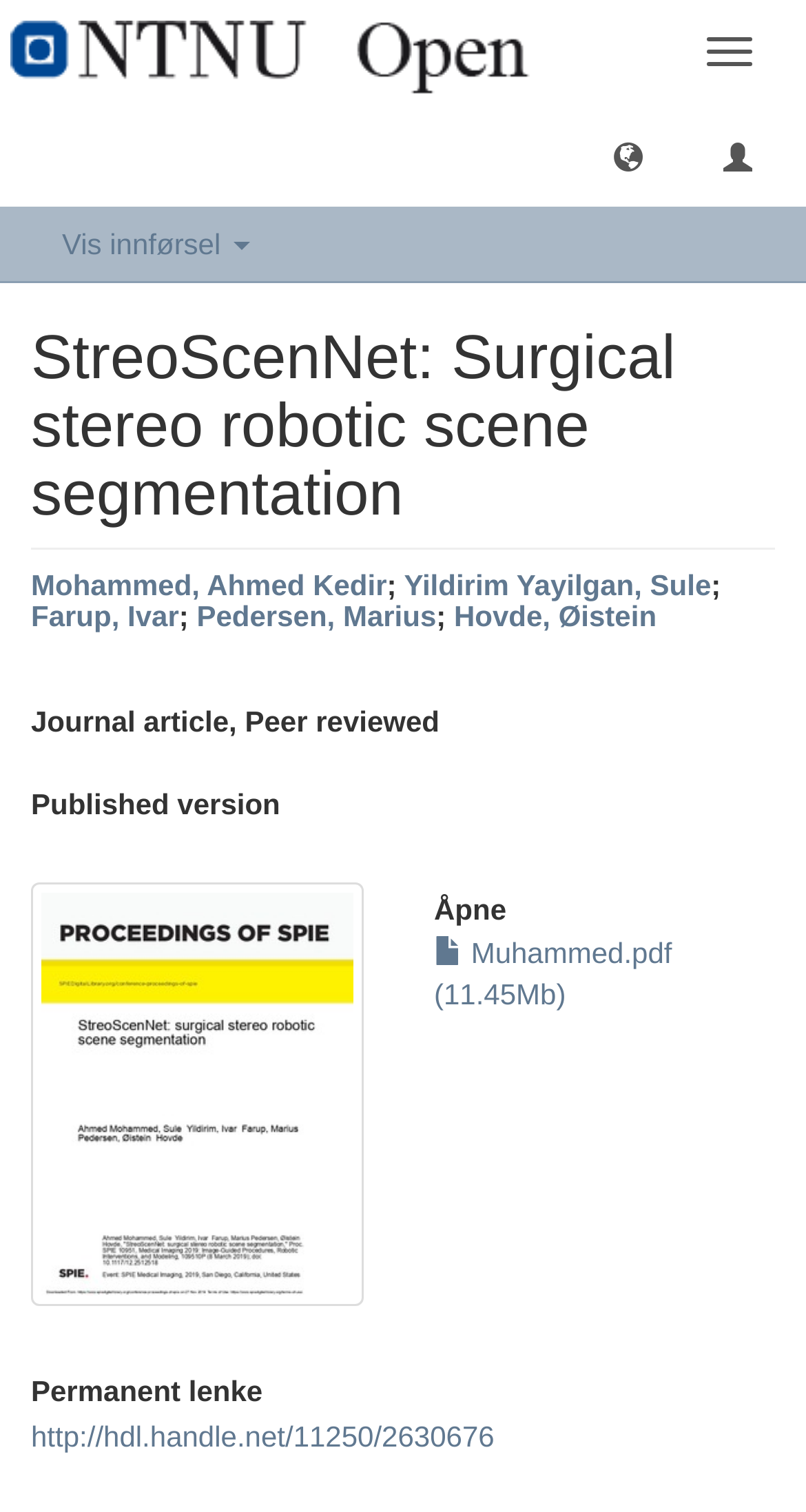Can you find the bounding box coordinates for the element to click on to achieve the instruction: "Toggle navigation"?

[0.849, 0.011, 0.962, 0.057]